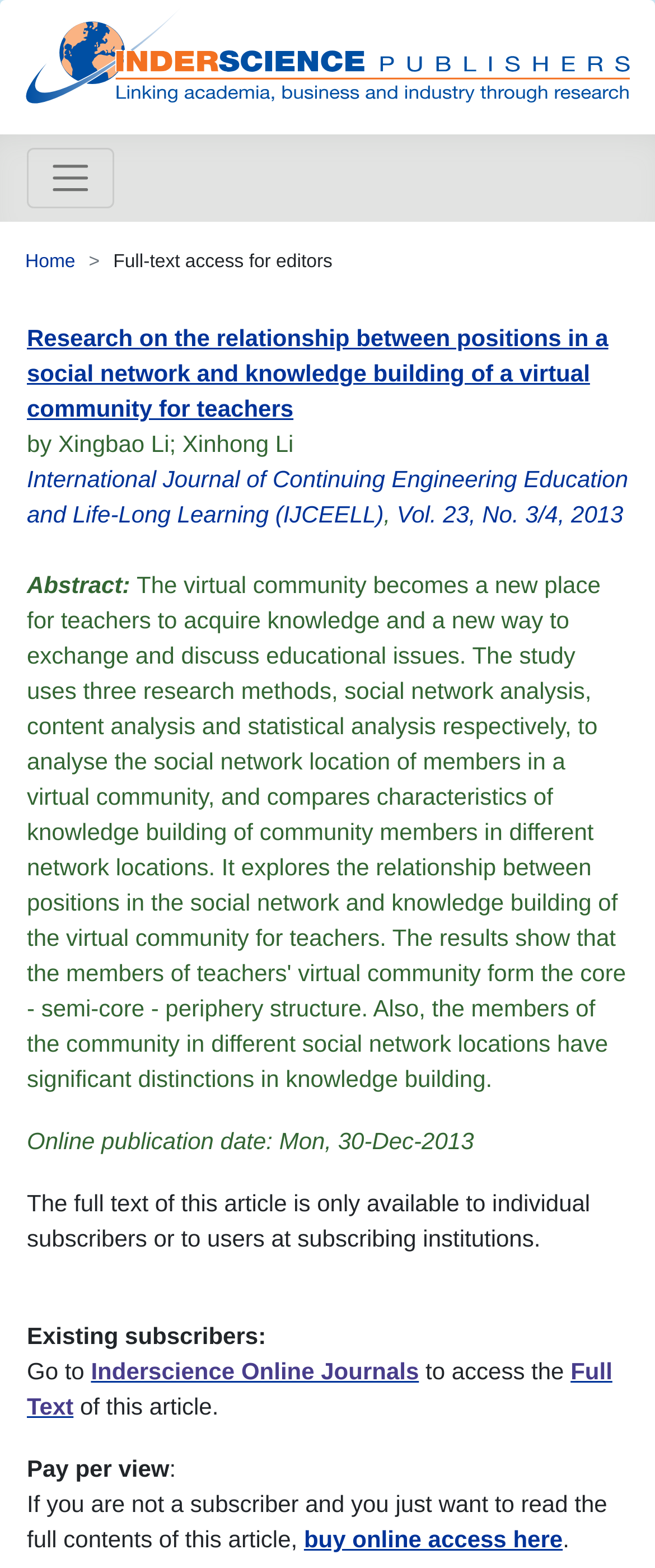What is the option for non-subscribers to access the full text of the article?
Using the visual information, reply with a single word or short phrase.

Pay per view